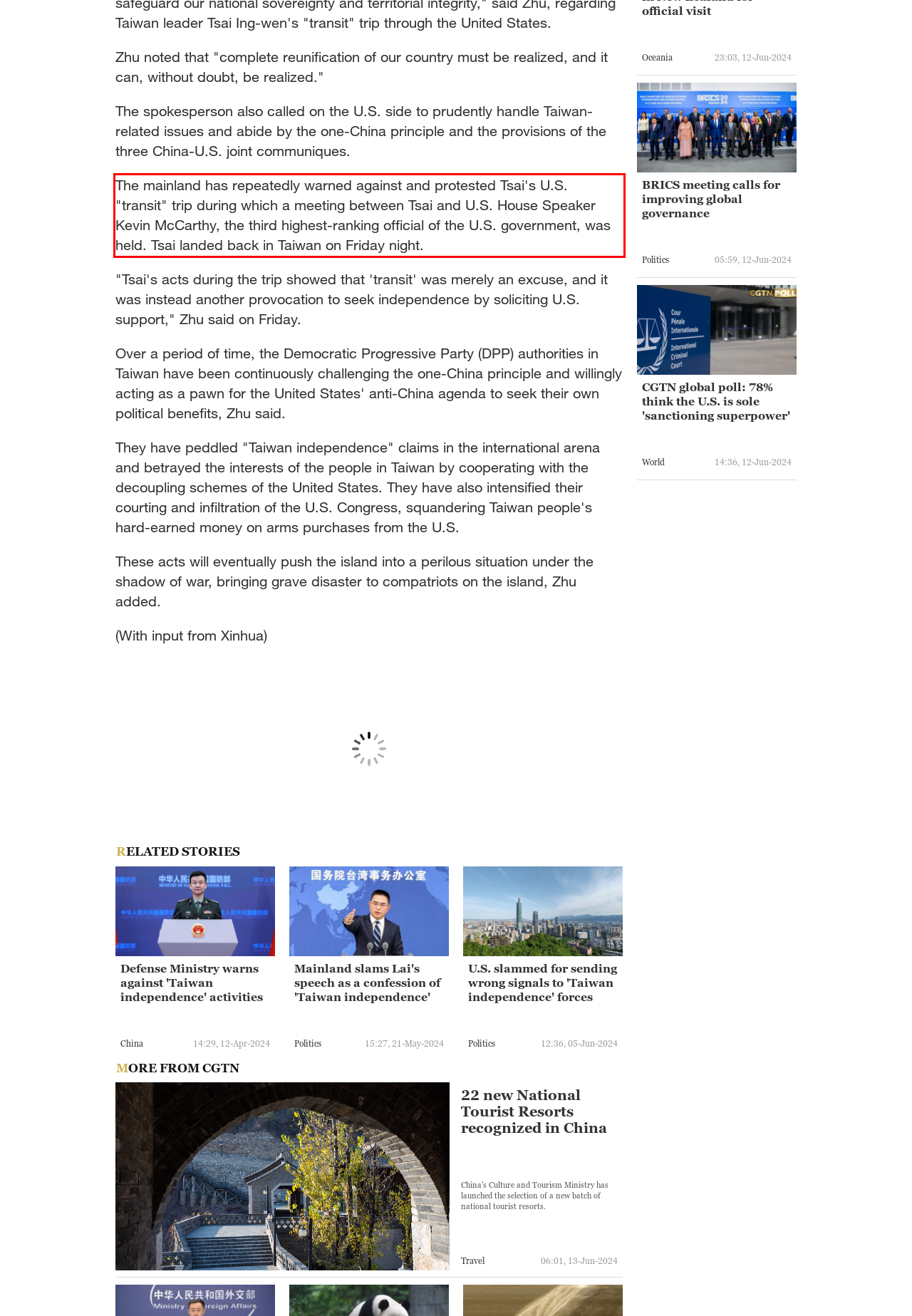By examining the provided screenshot of a webpage, recognize the text within the red bounding box and generate its text content.

The mainland has repeatedly warned against and protested Tsai's U.S. "transit" trip during which a meeting between Tsai and U.S. House Speaker Kevin McCarthy, the third highest-ranking official of the U.S. government, was held. Tsai landed back in Taiwan on Friday night.